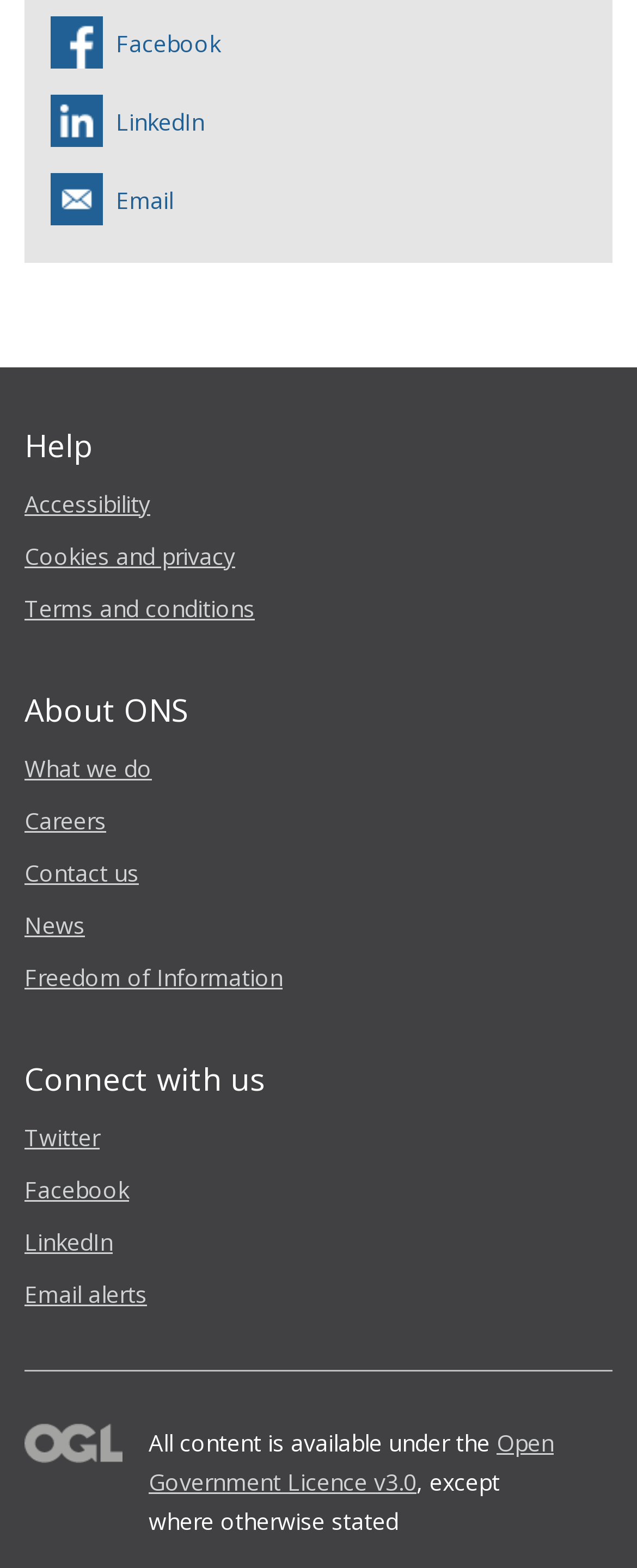Please identify the coordinates of the bounding box that should be clicked to fulfill this instruction: "Read about 'Terms and conditions'".

[0.038, 0.378, 0.4, 0.397]